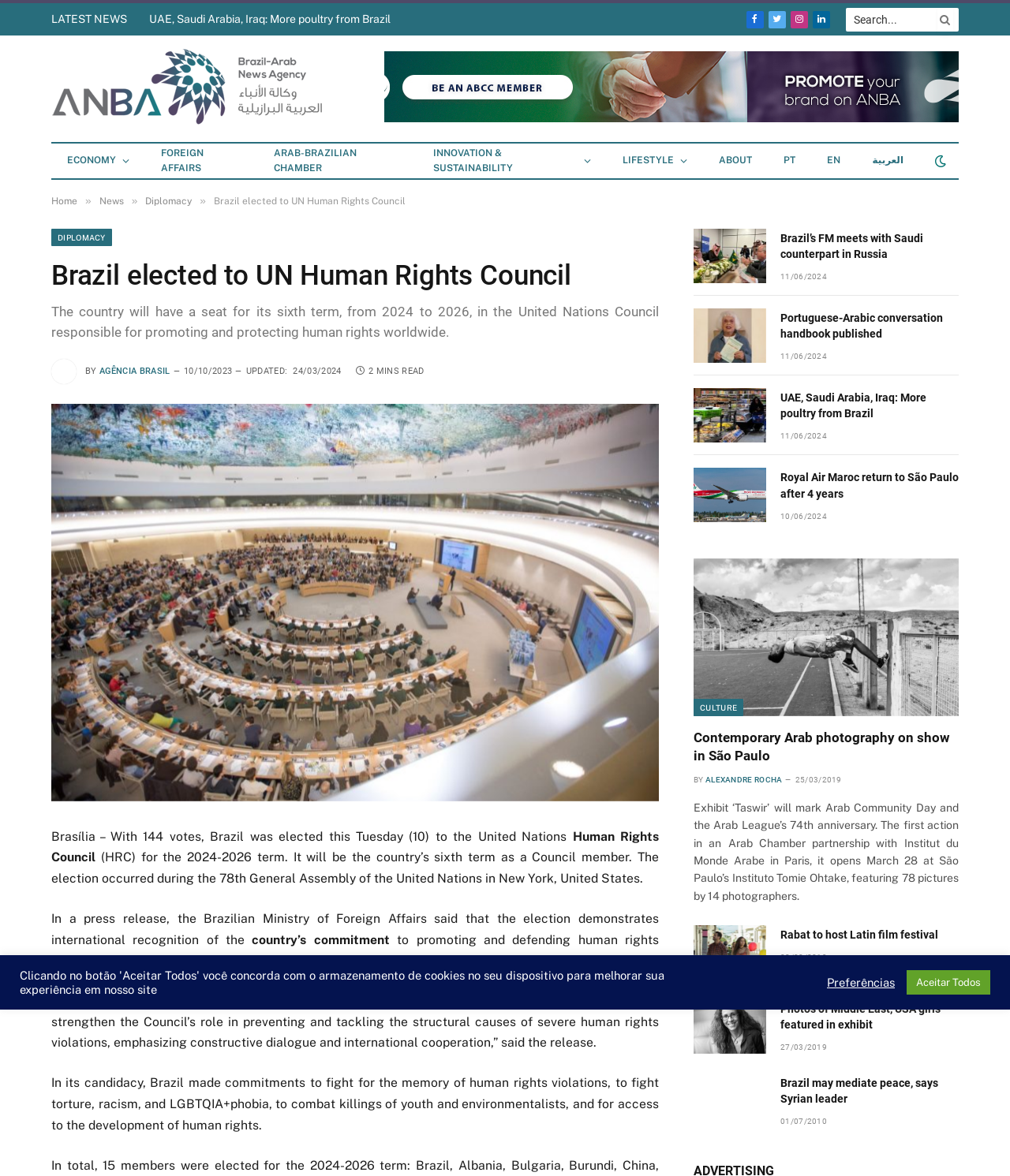Use the information in the screenshot to answer the question comprehensively: What is the name of the Brazilian Ministry mentioned in the article?

The answer can be found in the static text 'In a press release, the Brazilian Ministry of Foreign Affairs said that the election demonstrates international recognition of the country’s commitment to promoting and defending human rights worldwide.'